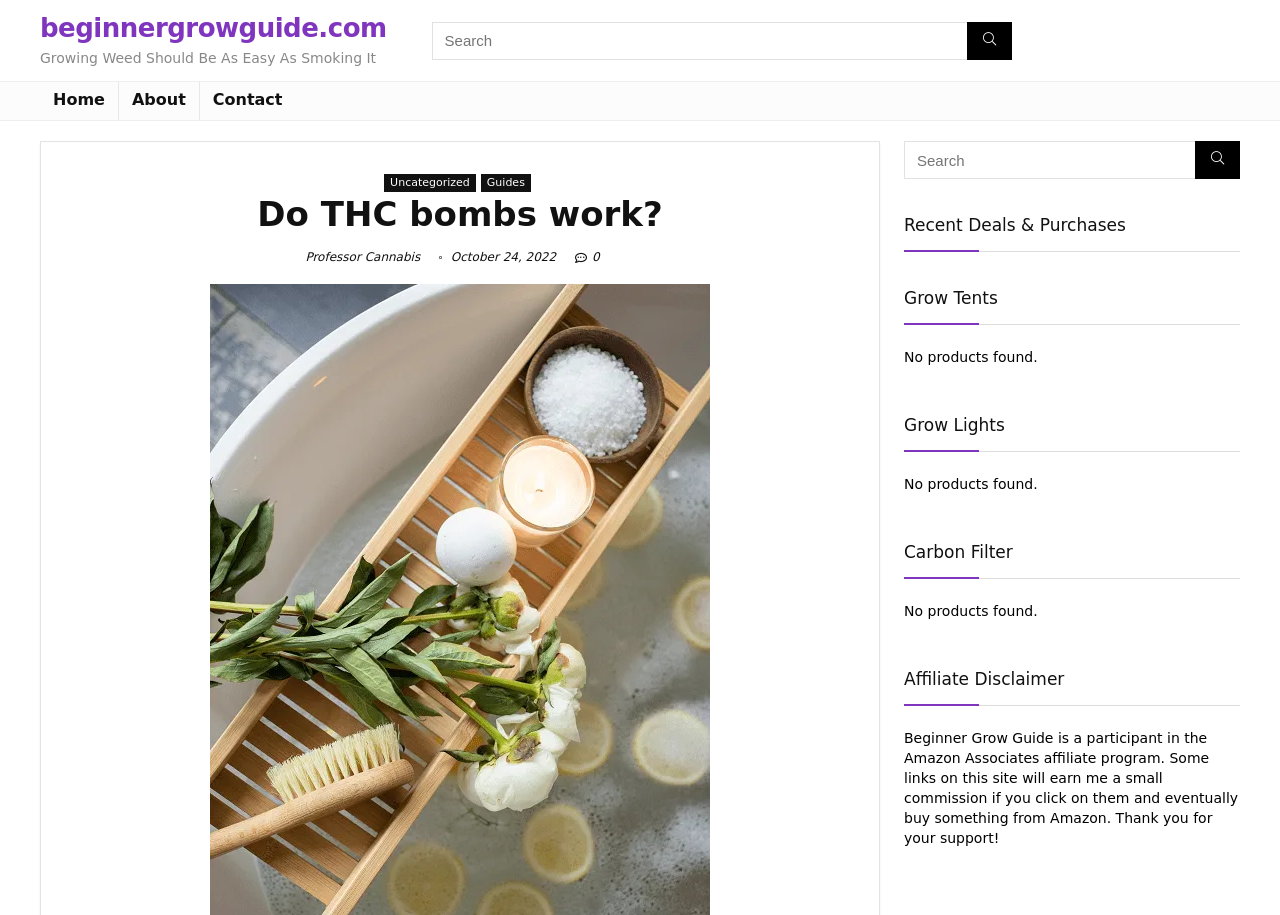How many search bars are on the webpage?
Using the information from the image, answer the question thoroughly.

There are two search bars on the webpage, one located at the top and another at the bottom. Both search bars have a textbox and a search button.